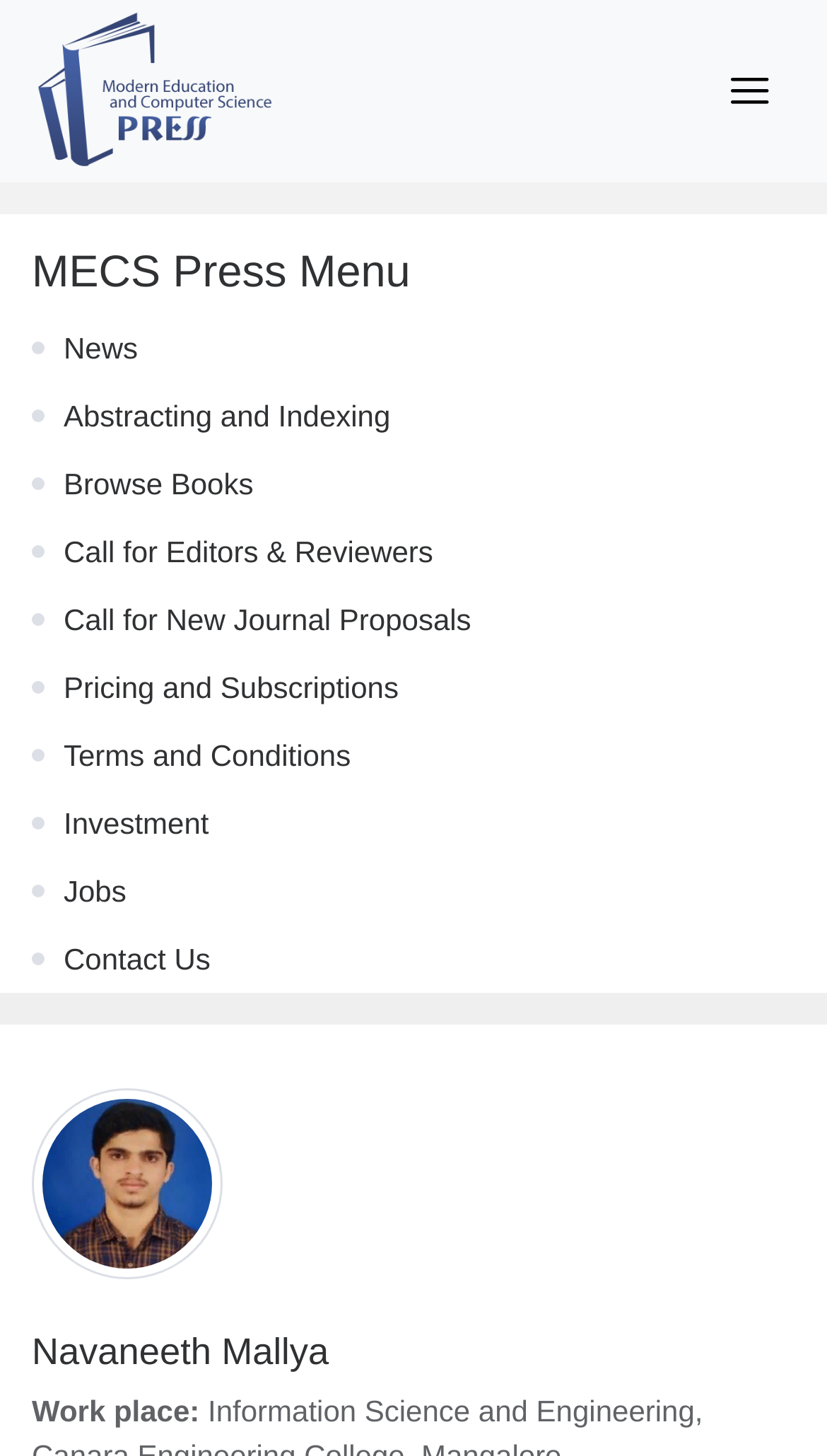Locate the bounding box coordinates of the area that needs to be clicked to fulfill the following instruction: "Check abstracting and indexing". The coordinates should be in the format of four float numbers between 0 and 1, namely [left, top, right, bottom].

[0.077, 0.274, 0.472, 0.297]